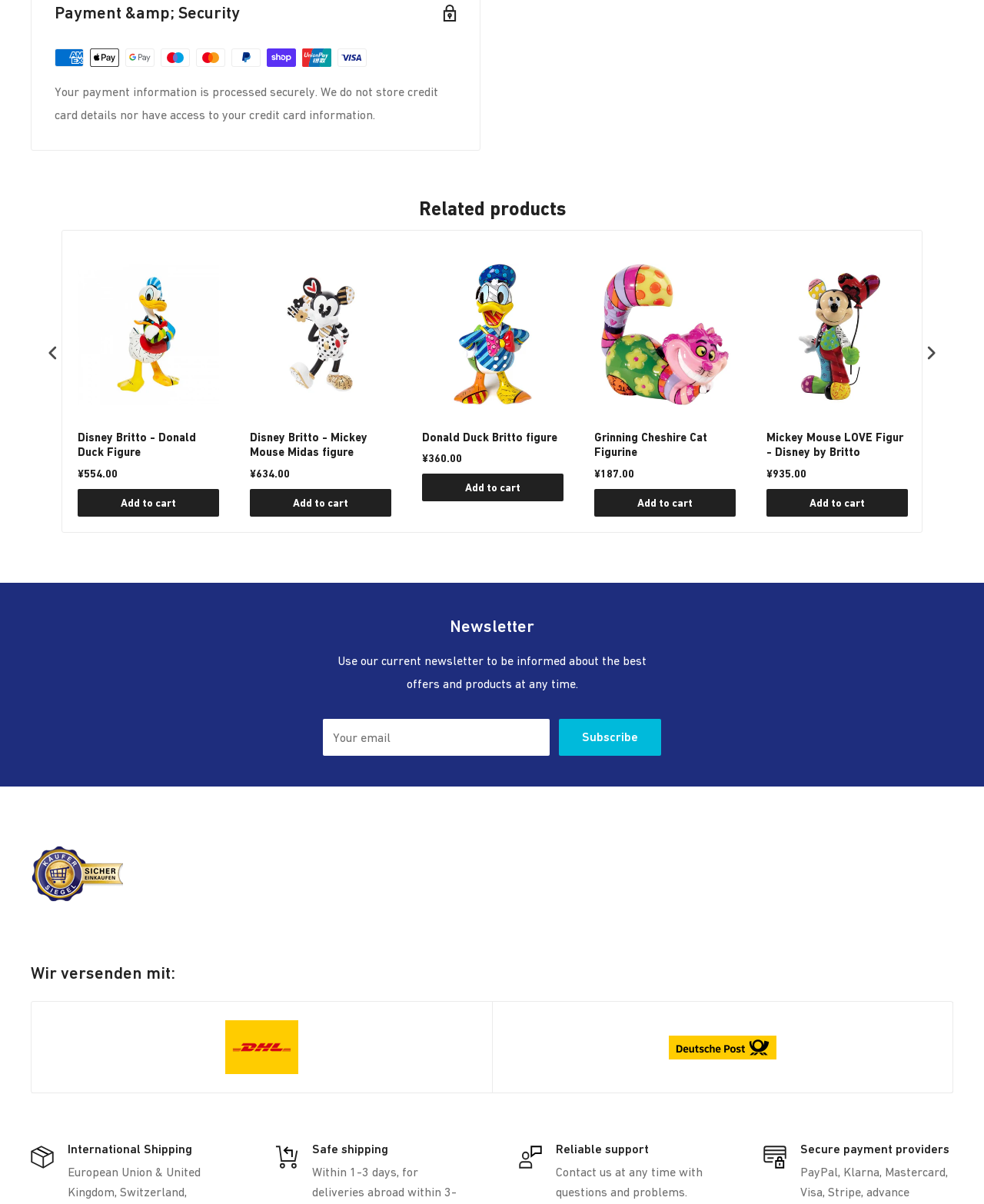Determine the bounding box coordinates (top-left x, top-left y, bottom-right x, bottom-right y) of the UI element described in the following text: aria-describedby="a11y-new-window-message"

[0.031, 0.695, 0.125, 0.706]